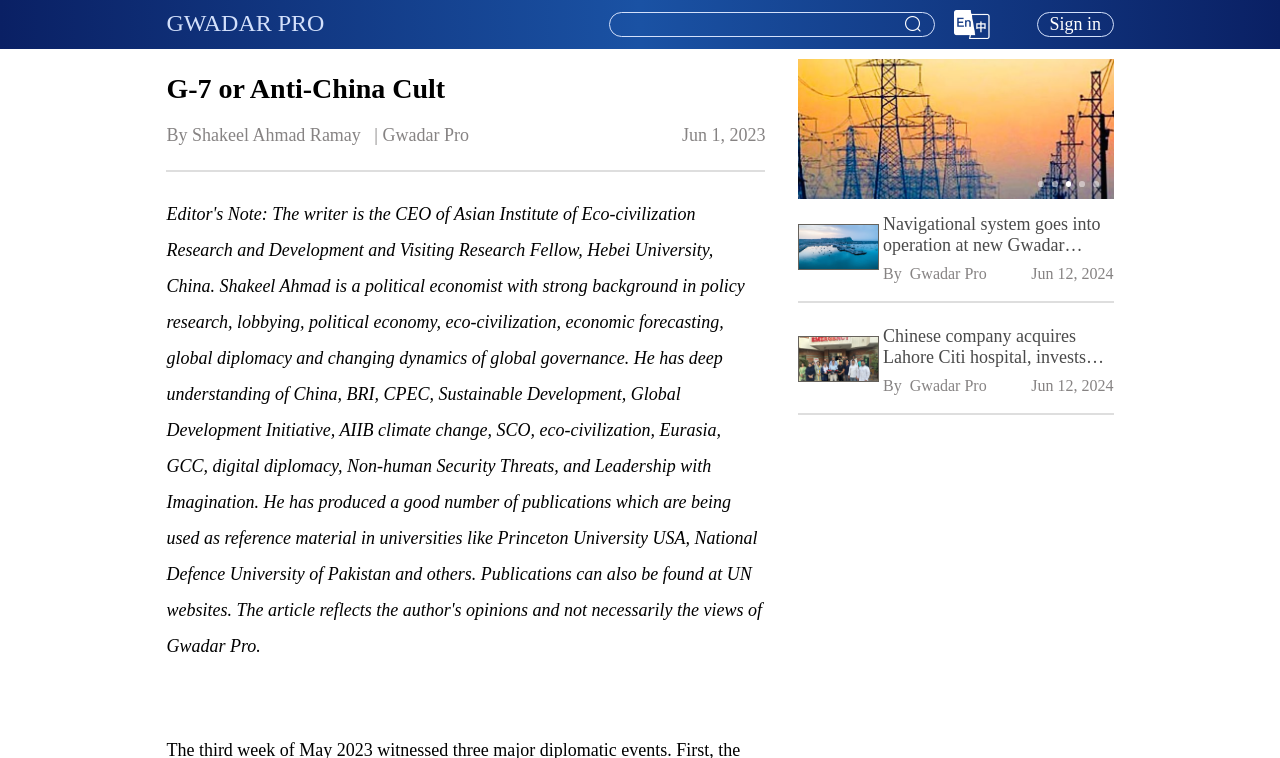Determine the bounding box coordinates of the region to click in order to accomplish the following instruction: "Click the CONTACT link". Provide the coordinates as four float numbers between 0 and 1, specifically [left, top, right, bottom].

None